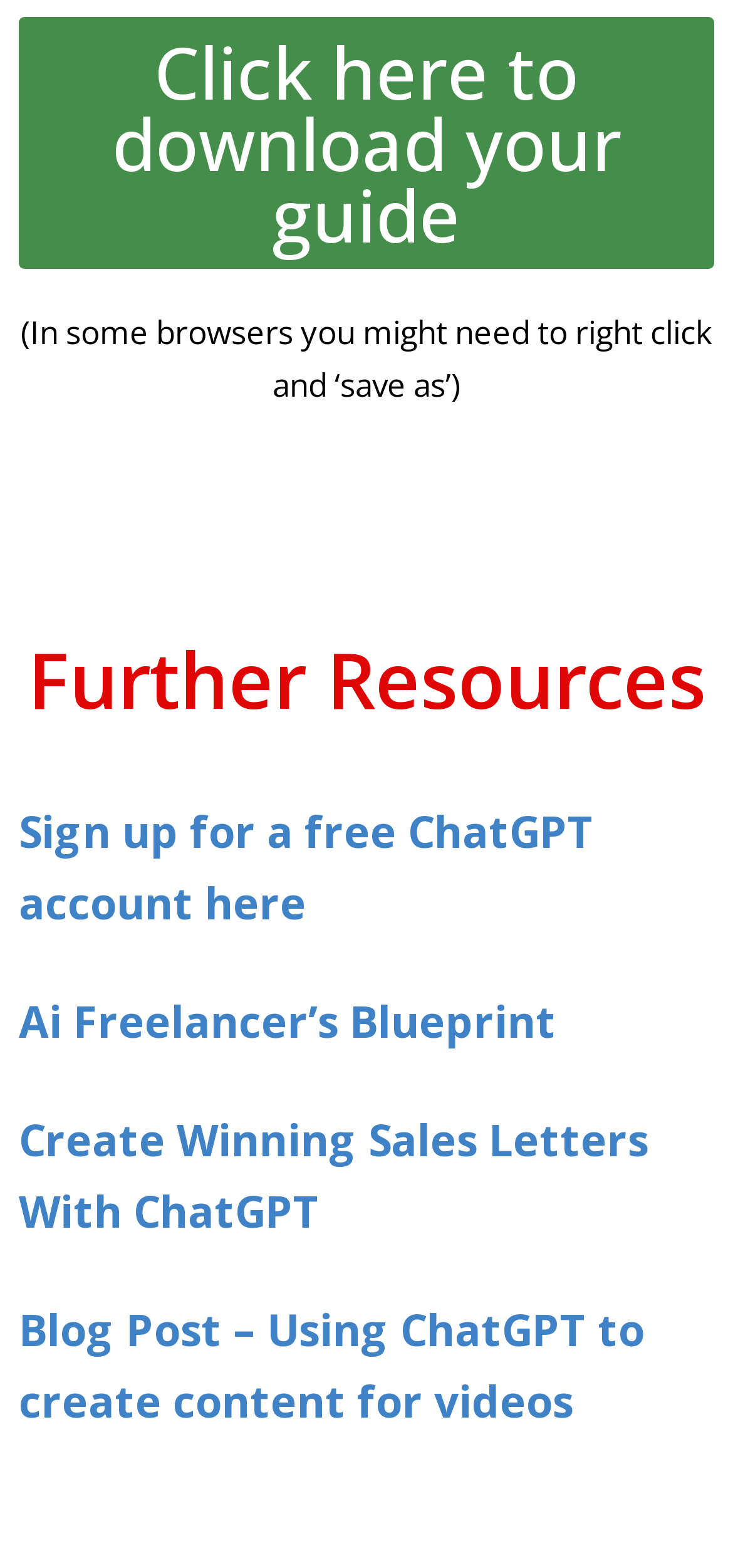Utilize the details in the image to give a detailed response to the question: What is the format of the downloadable guide?

The webpage does not explicitly mention the format of the downloadable guide, but based on the instruction 'In some browsers you might need to right click and ‘save as’', it is likely to be a file that can be saved locally.